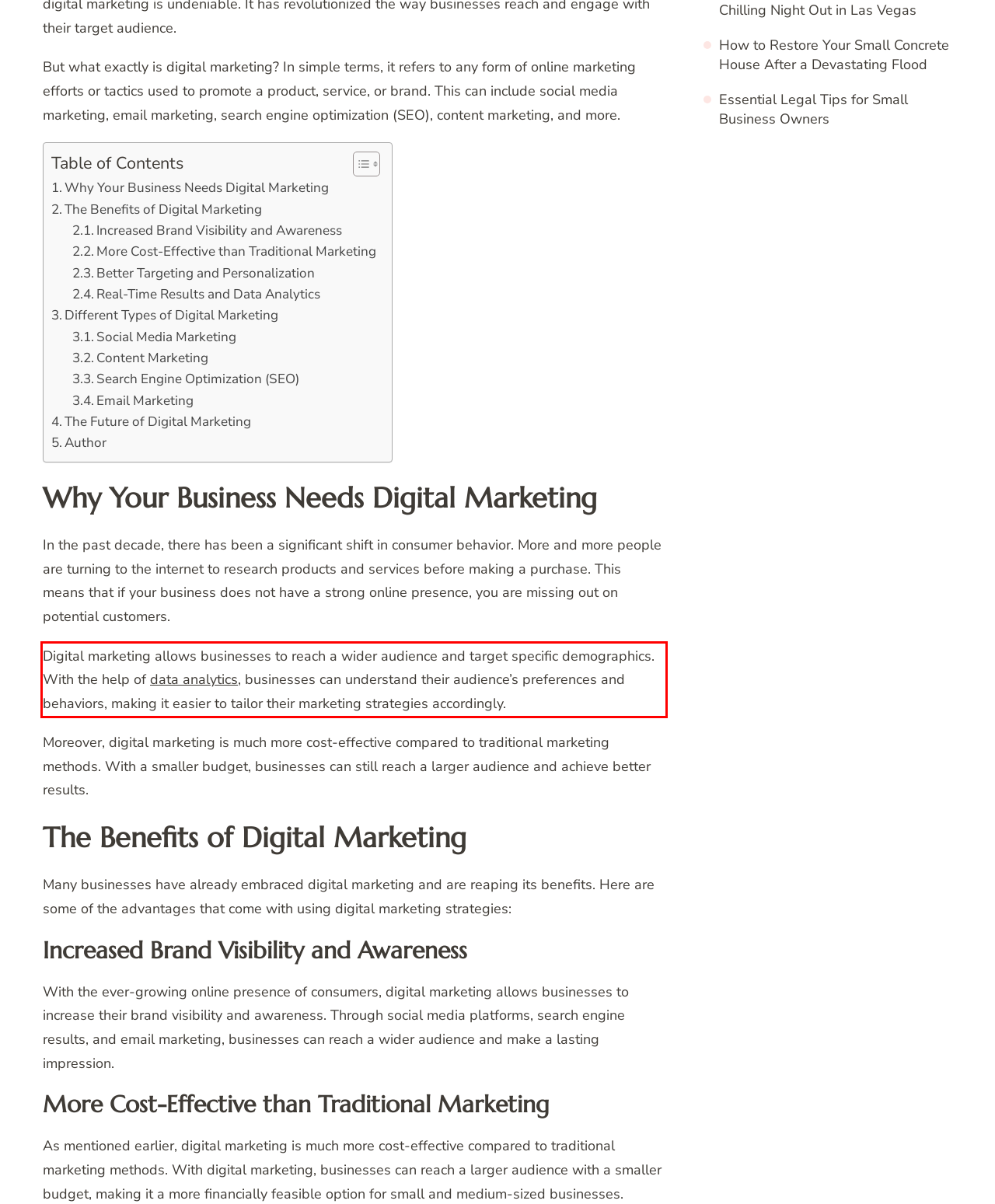View the screenshot of the webpage and identify the UI element surrounded by a red bounding box. Extract the text contained within this red bounding box.

Digital marketing allows businesses to reach a wider audience and target specific demographics. With the help of data analytics, businesses can understand their audience’s preferences and behaviors, making it easier to tailor their marketing strategies accordingly.